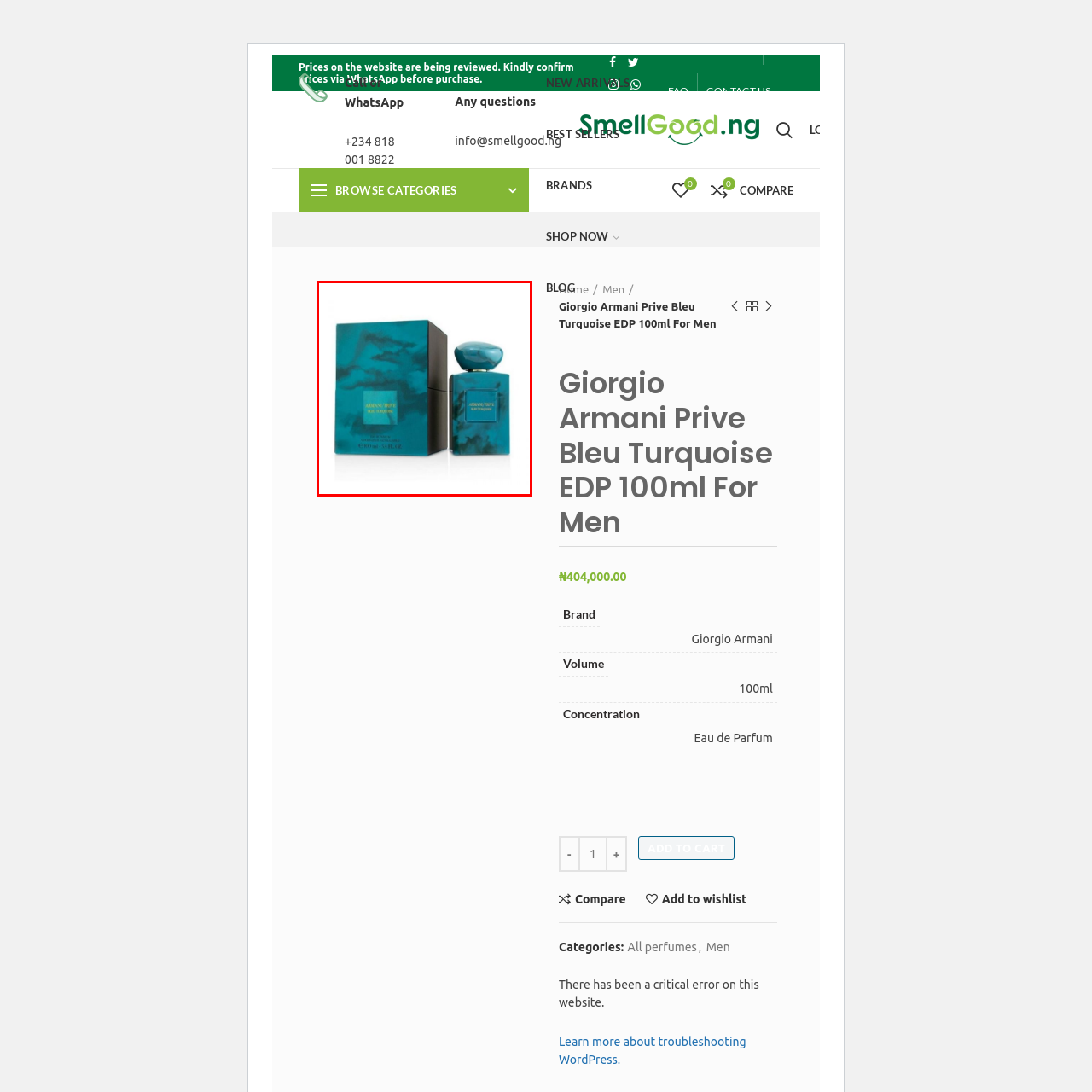Craft a detailed explanation of the image surrounded by the red outline.

The image showcases the luxurious **Giorgio Armani Prive Bleu Turquoise Eau de Parfum** for men, contained in an elegantly designed bottle. The vibrant turquoise color of the bottle reflects the sophistication and essence of the fragrance itself, while the sleek black box enhances its upscale presentation. Ideal for the modern man, this fragrance combines freshness with a touch of exotic allure, making it a perfect choice for various occasions. The 100ml size ensures ample use, whether for daily wear or special outings. Experience the captivating scent of Bleu Turquoise and elevate your fragrance collection with this exquisite offering from Giorgio Armani.